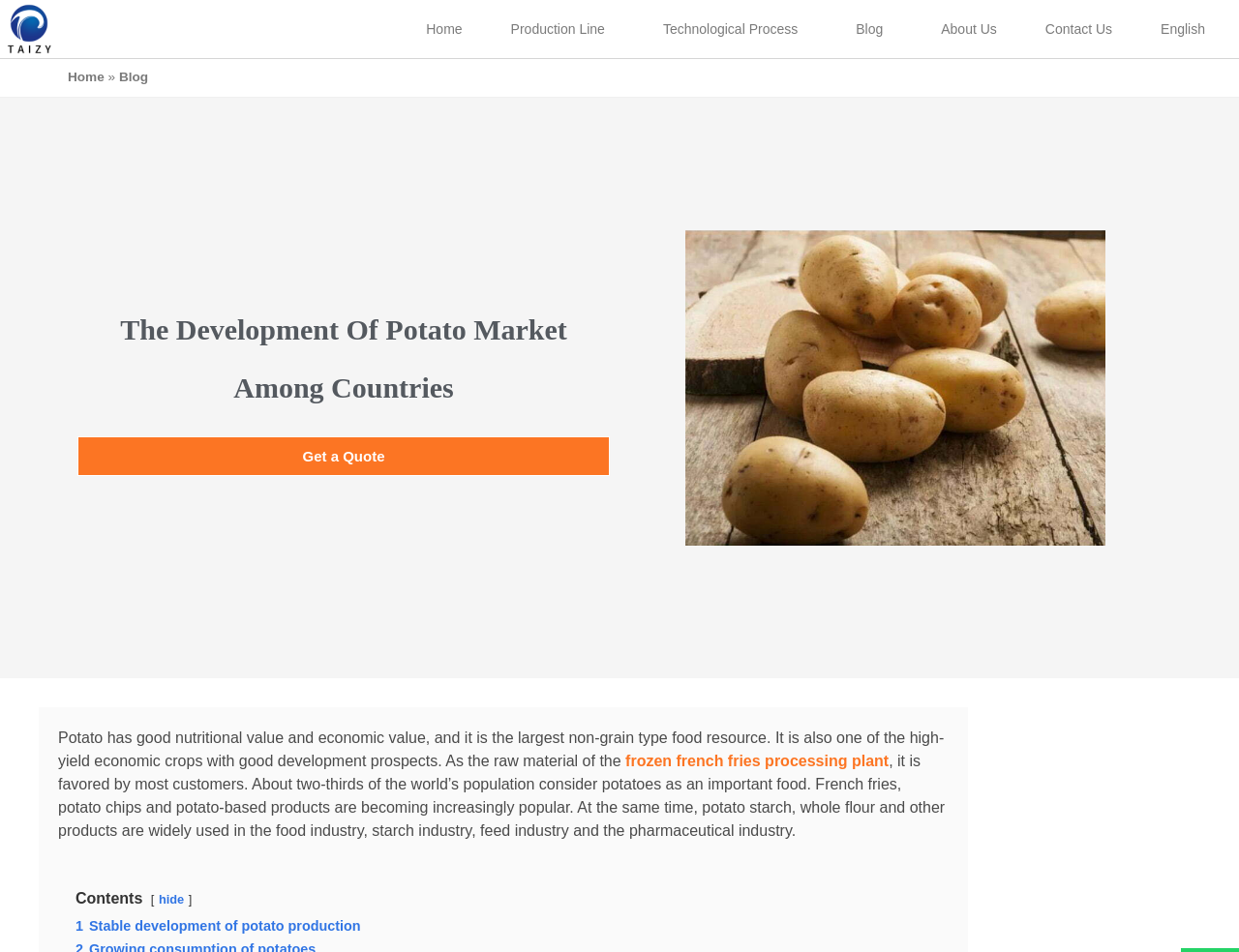Please identify the bounding box coordinates of the region to click in order to complete the task: "Click the 'Home' link at the top". The coordinates must be four float numbers between 0 and 1, specified as [left, top, right, bottom].

[0.324, 0.007, 0.393, 0.054]